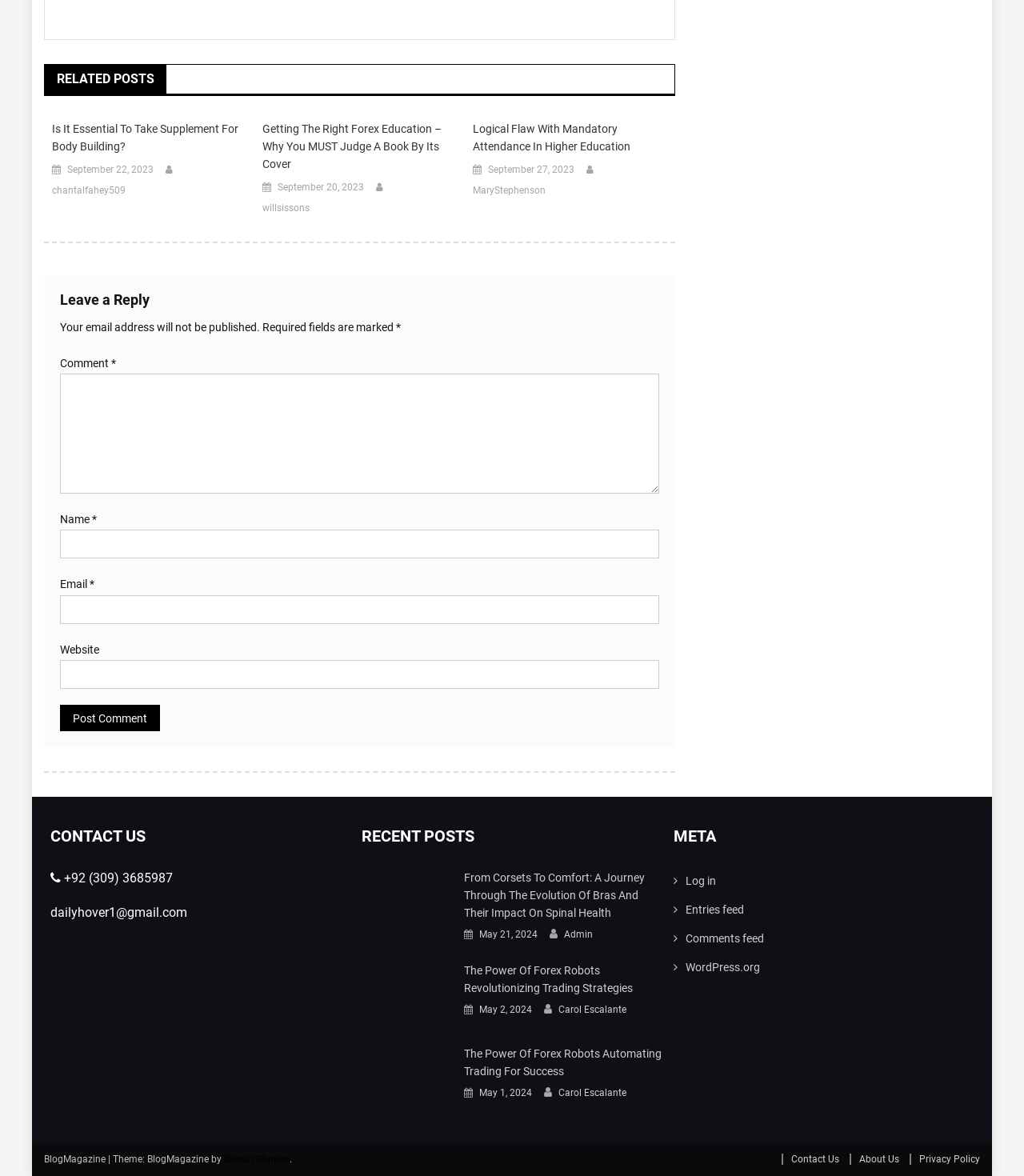Can you specify the bounding box coordinates of the area that needs to be clicked to fulfill the following instruction: "Leave a comment"?

[0.059, 0.248, 0.146, 0.263]